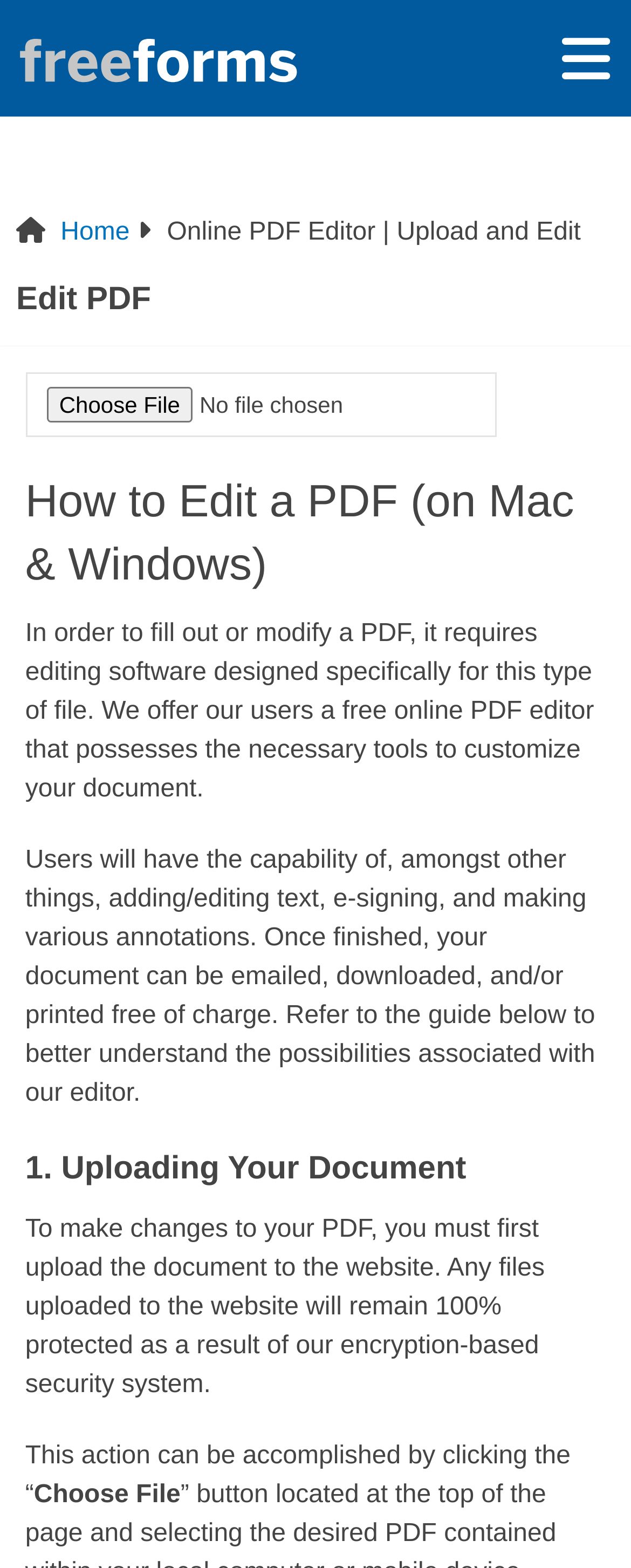Refer to the image and provide an in-depth answer to the question: 
How do users upload their PDF documents?

According to the webpage, users can upload their PDF documents by clicking the 'Choose File' button, which is located below the heading 'How to Edit a PDF (on Mac & Windows)'. This action will allow users to make changes to their PDF files.